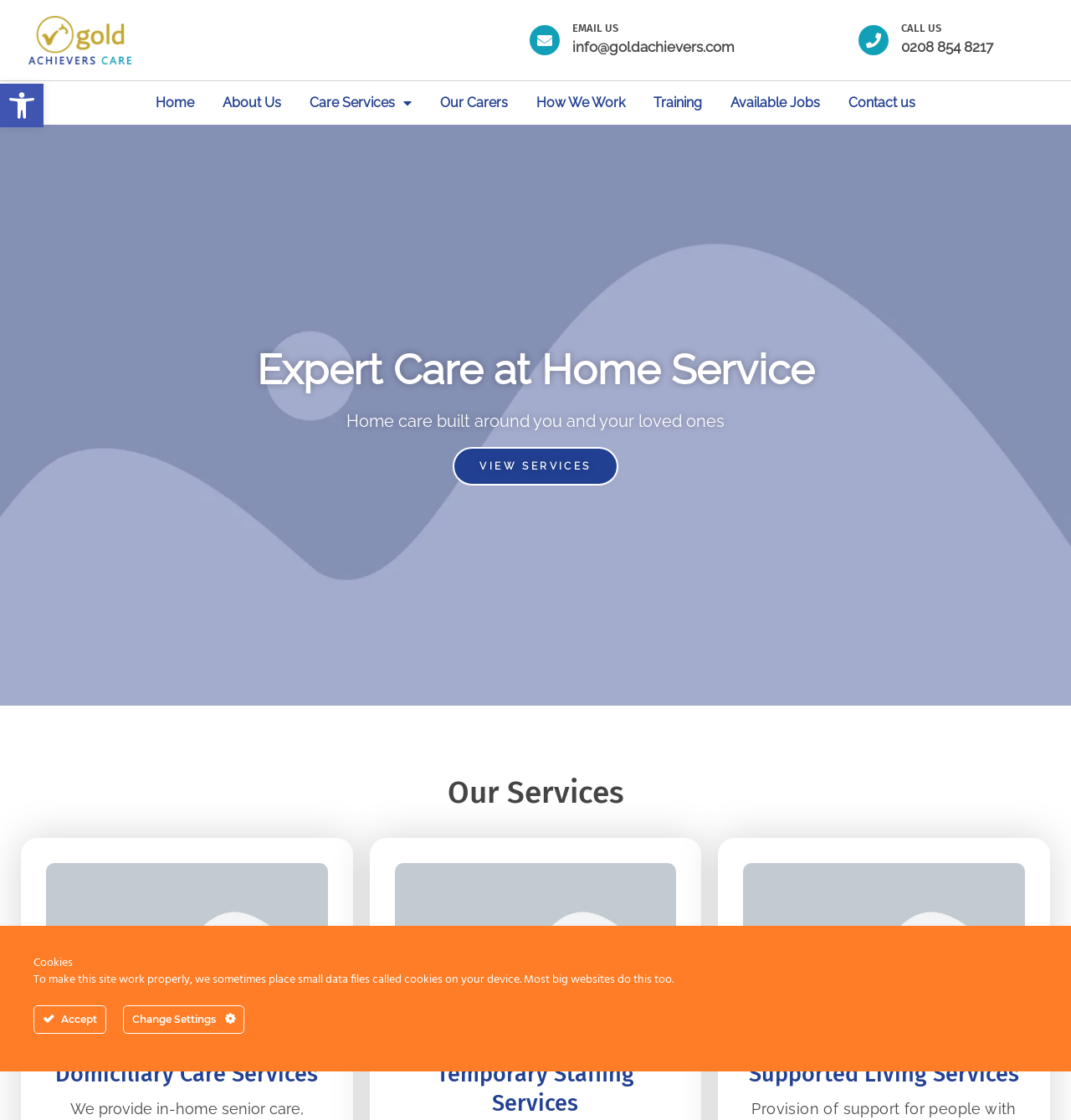Respond to the following question using a concise word or phrase: 
What is the phone number to call?

0208 854 8217